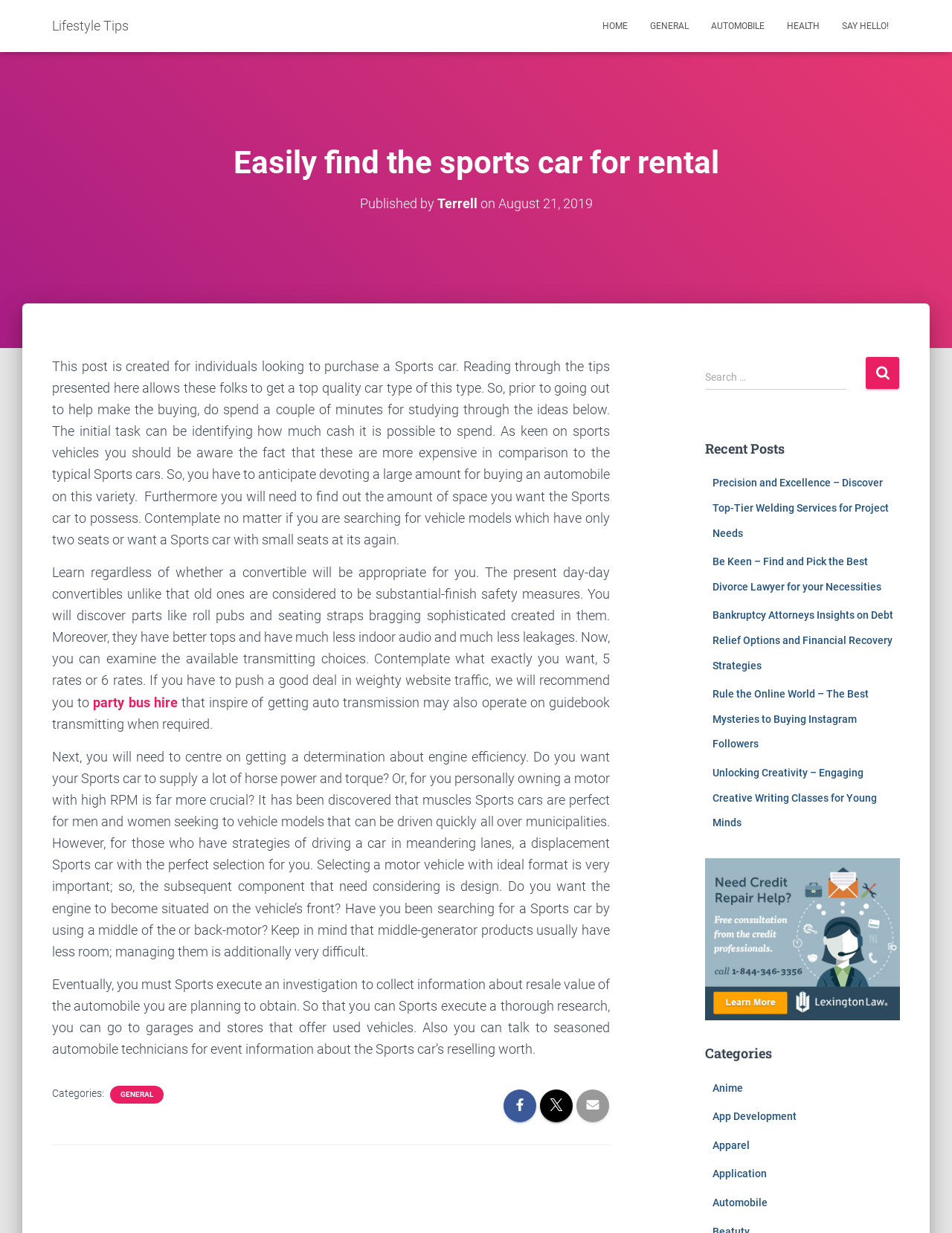Show the bounding box coordinates of the region that should be clicked to follow the instruction: "Read the 'Recent Posts'."

[0.74, 0.355, 0.945, 0.373]